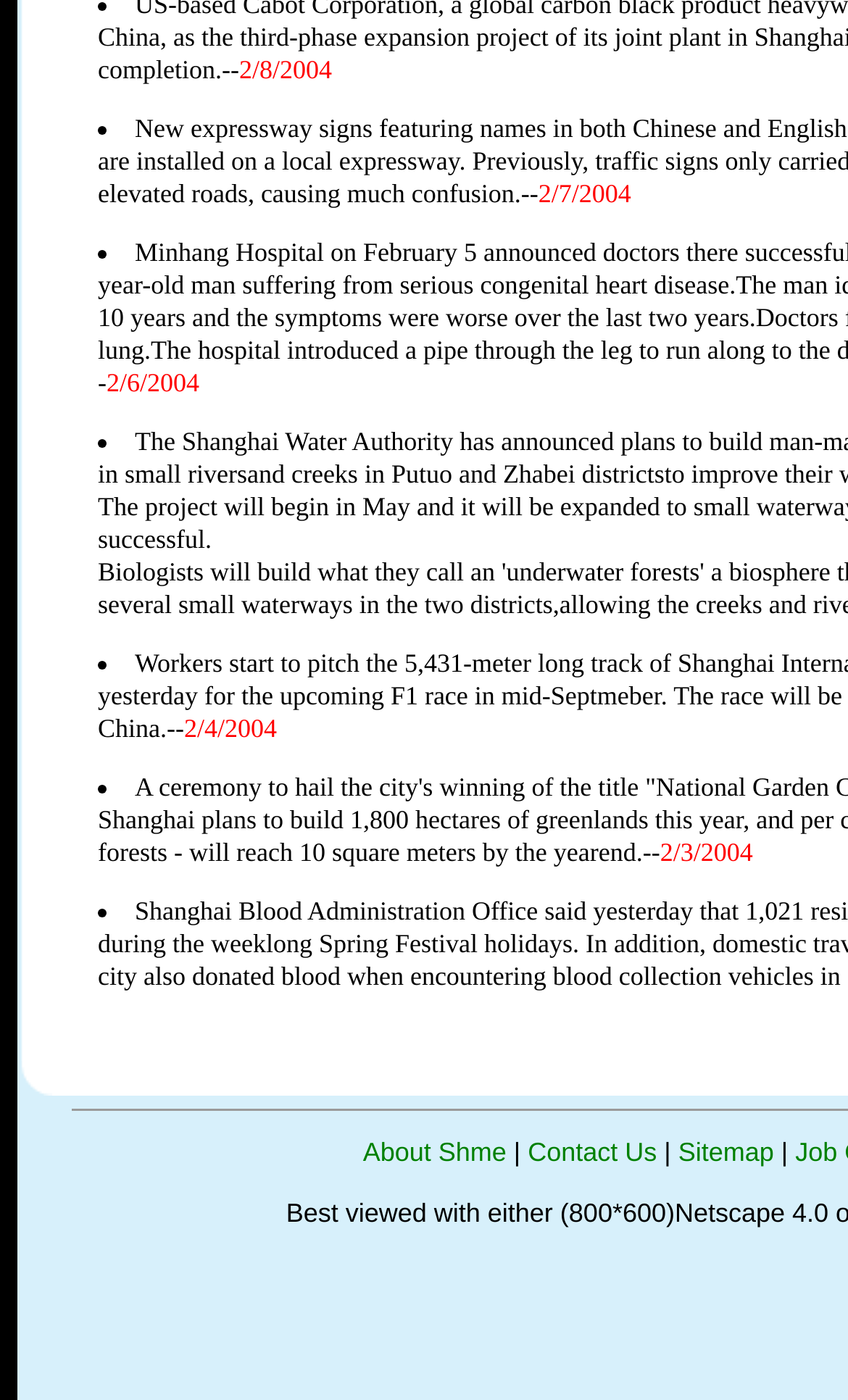How many list markers are there?
Using the image, give a concise answer in the form of a single word or short phrase.

6